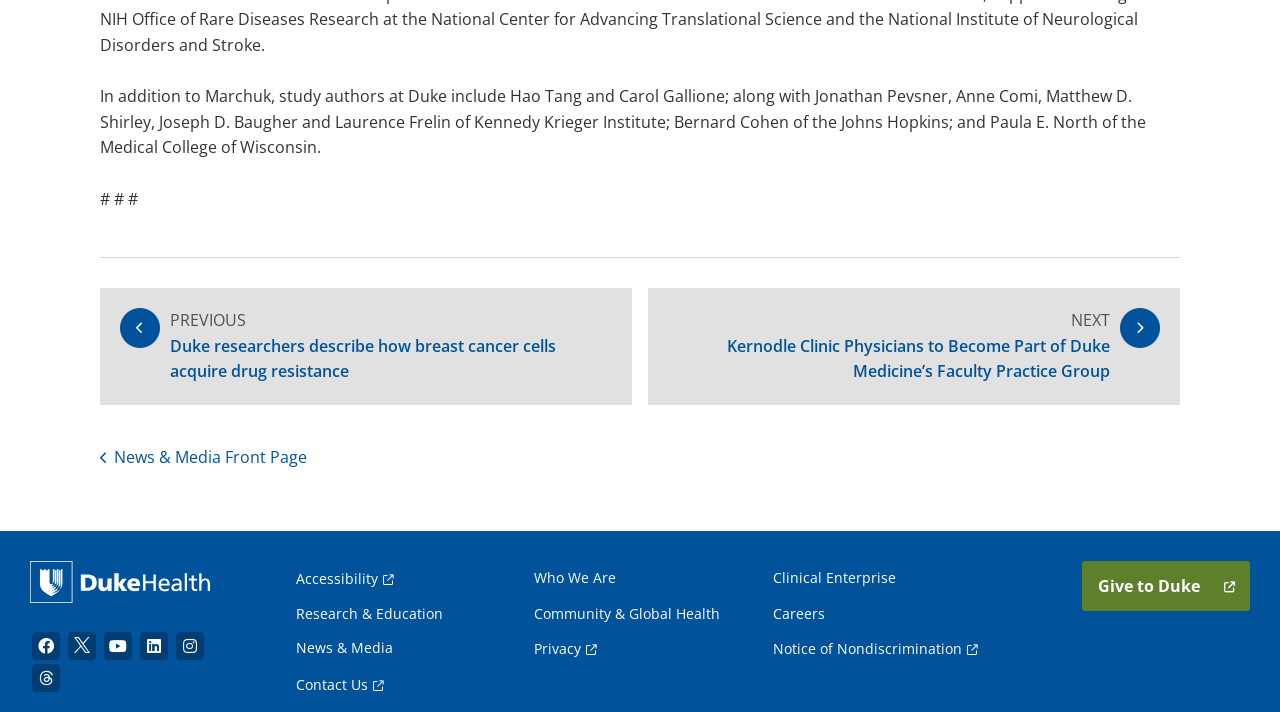What is the topic of the research?
Please provide a comprehensive answer based on the contents of the image.

The topic of the research is breast cancer, as mentioned in the text 'Duke researchers describe how breast cancer cells acquire drug resistance'.